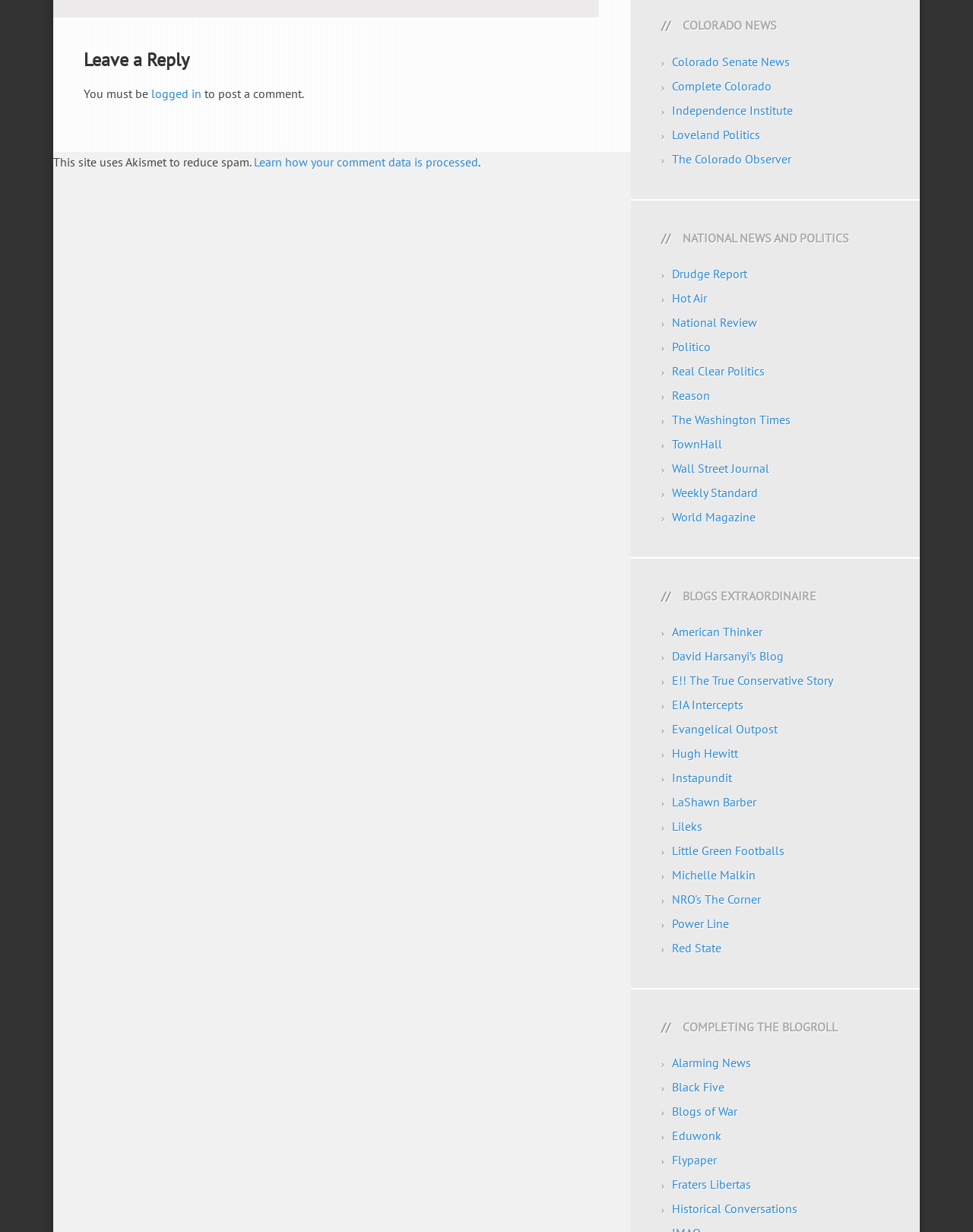How many categories of links are present on the webpage?
We need a detailed and exhaustive answer to the question. Please elaborate.

The webpage has four categories of links: '// COLORADO NEWS', '// NATIONAL NEWS AND POLITICS', '// BLOGS EXTRAORDINAIRE', and '// COMPLETING THE BLOGROLL'.